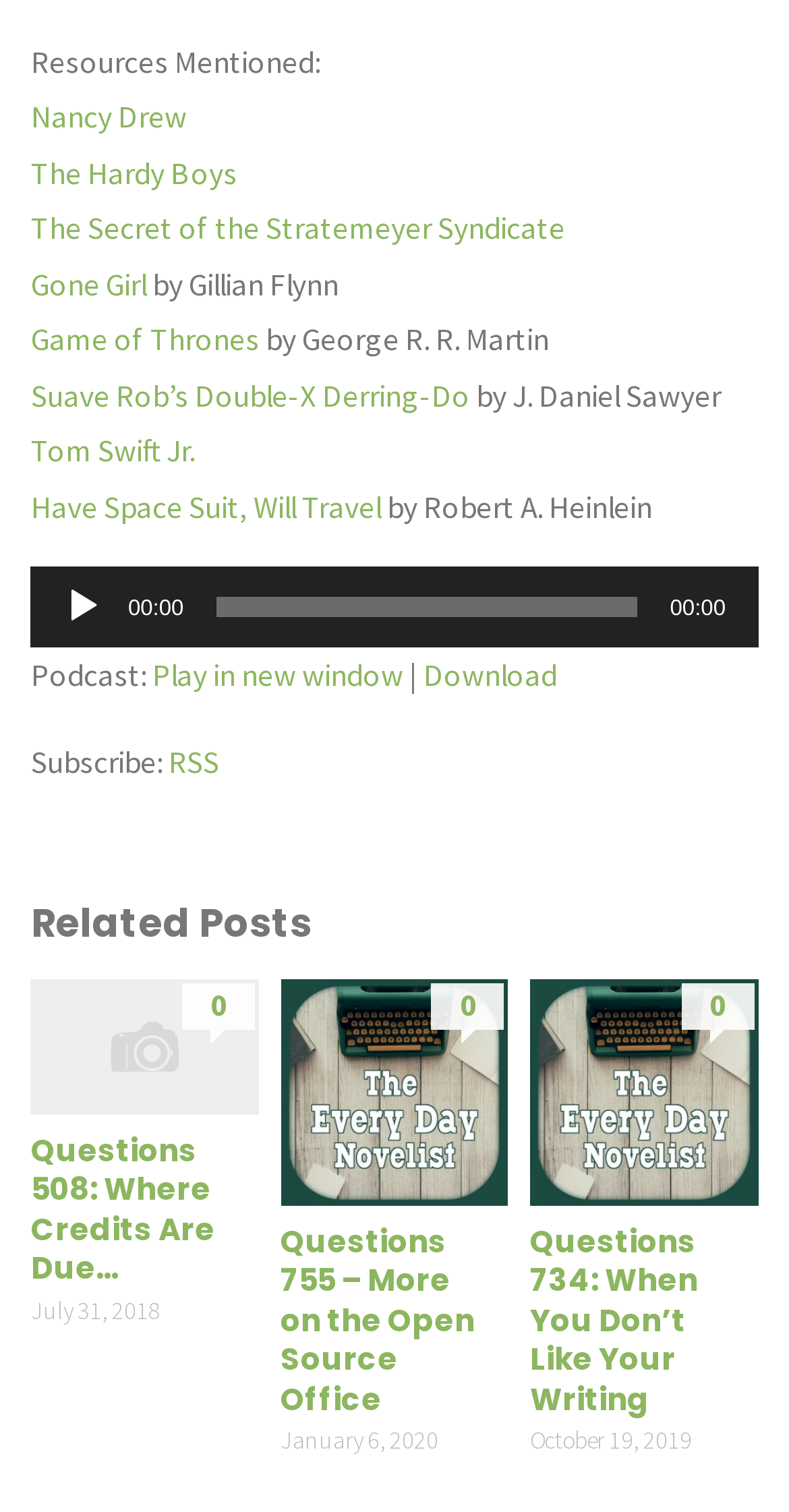Identify the bounding box coordinates of the clickable region necessary to fulfill the following instruction: "Open the link to Game of Thrones". The bounding box coordinates should be four float numbers between 0 and 1, i.e., [left, top, right, bottom].

[0.039, 0.212, 0.329, 0.237]